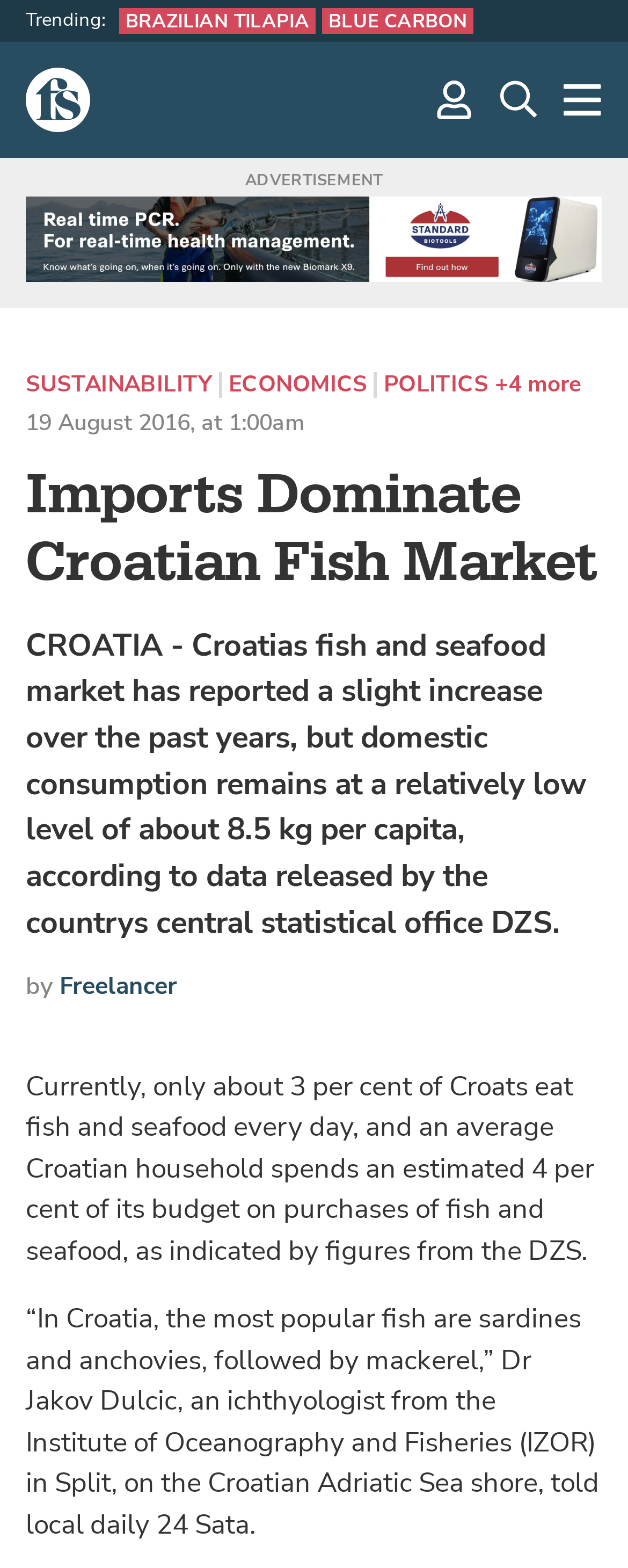Find the bounding box coordinates of the area to click in order to follow the instruction: "search for something".

None